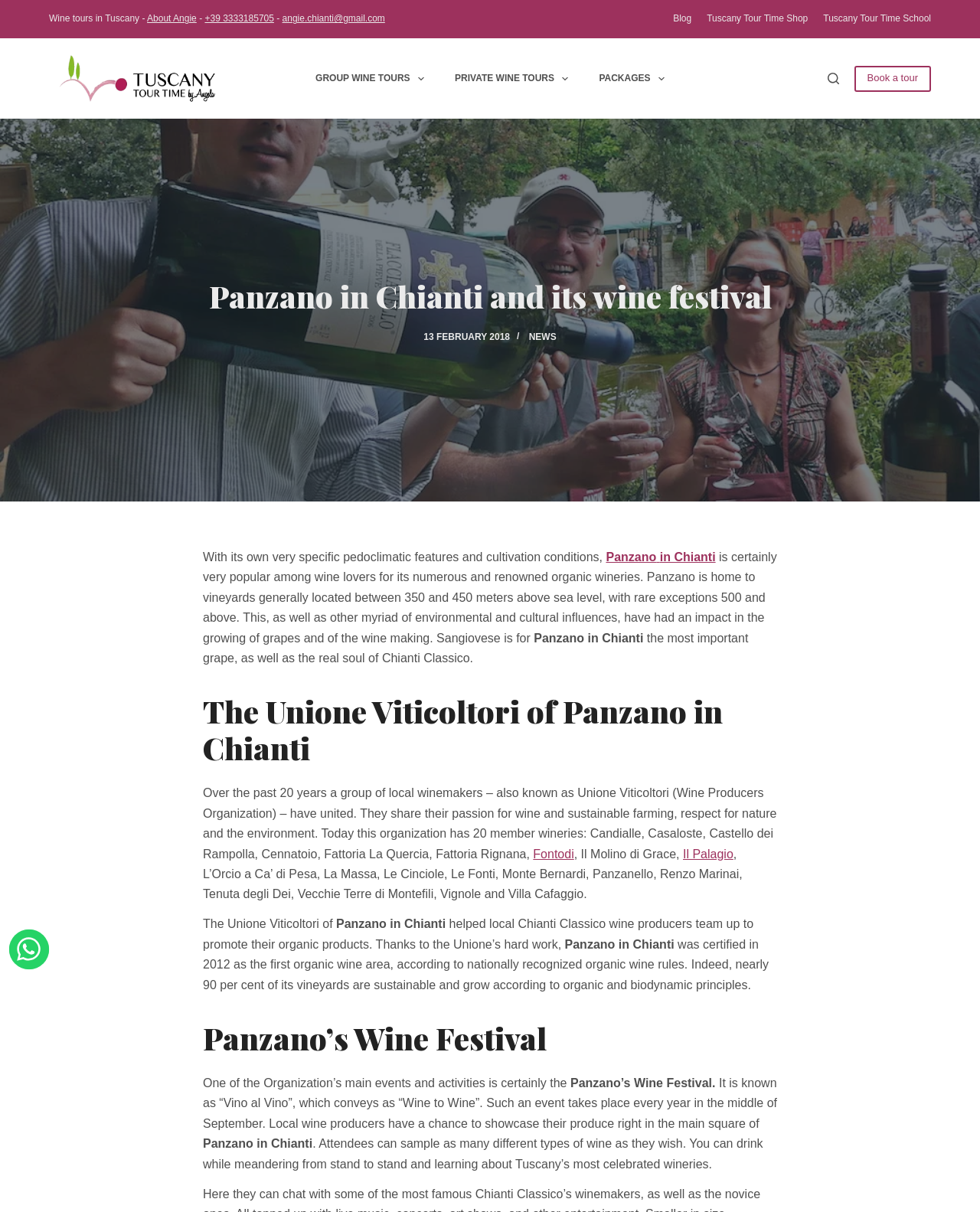Please locate the bounding box coordinates of the element that needs to be clicked to achieve the following instruction: "Contact Angie via WhatsApp". The coordinates should be four float numbers between 0 and 1, i.e., [left, top, right, bottom].

[0.016, 0.772, 0.066, 0.794]